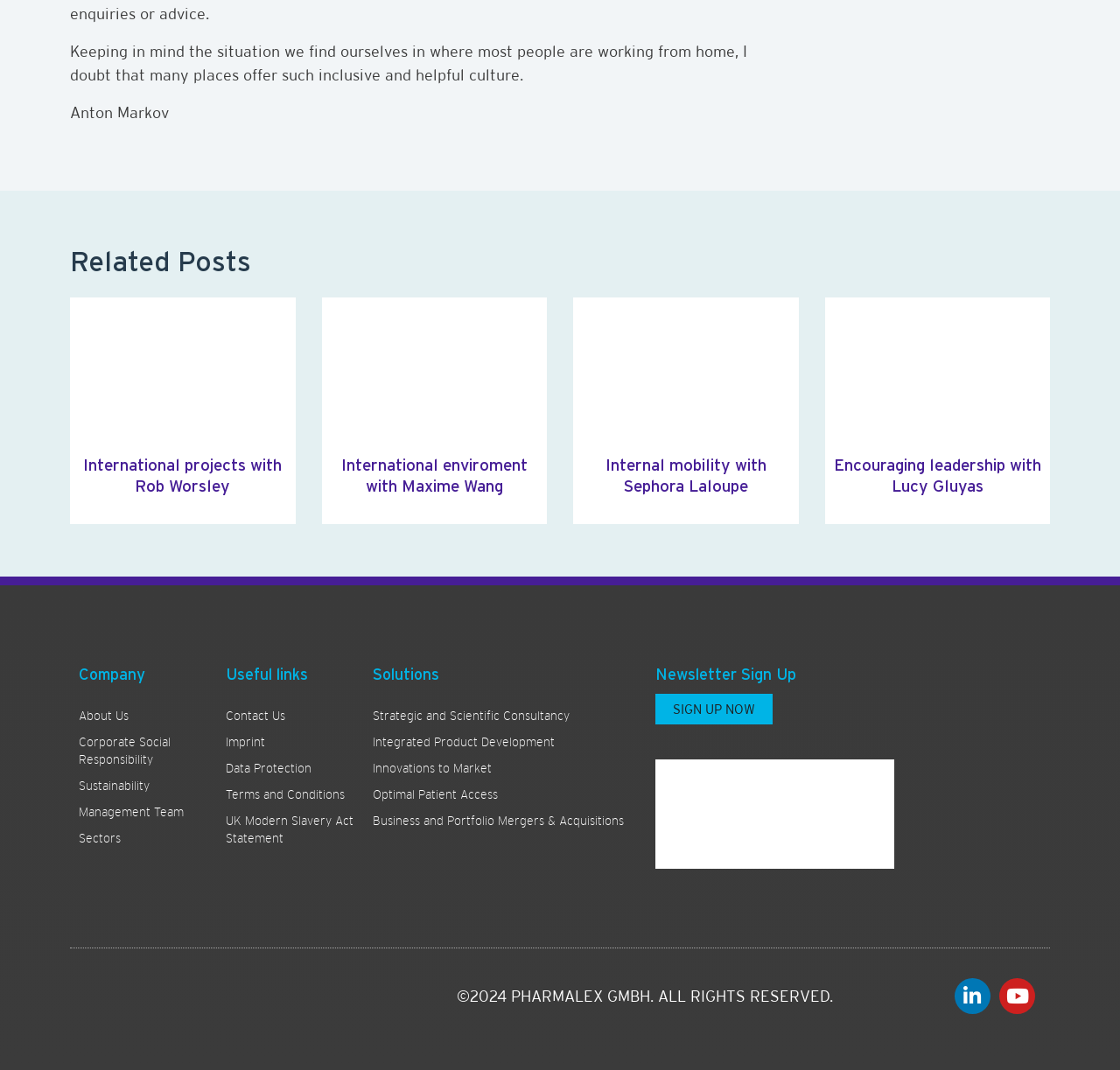Could you specify the bounding box coordinates for the clickable section to complete the following instruction: "Read about International projects with Rob Worsley"?

[0.062, 0.284, 0.264, 0.403]